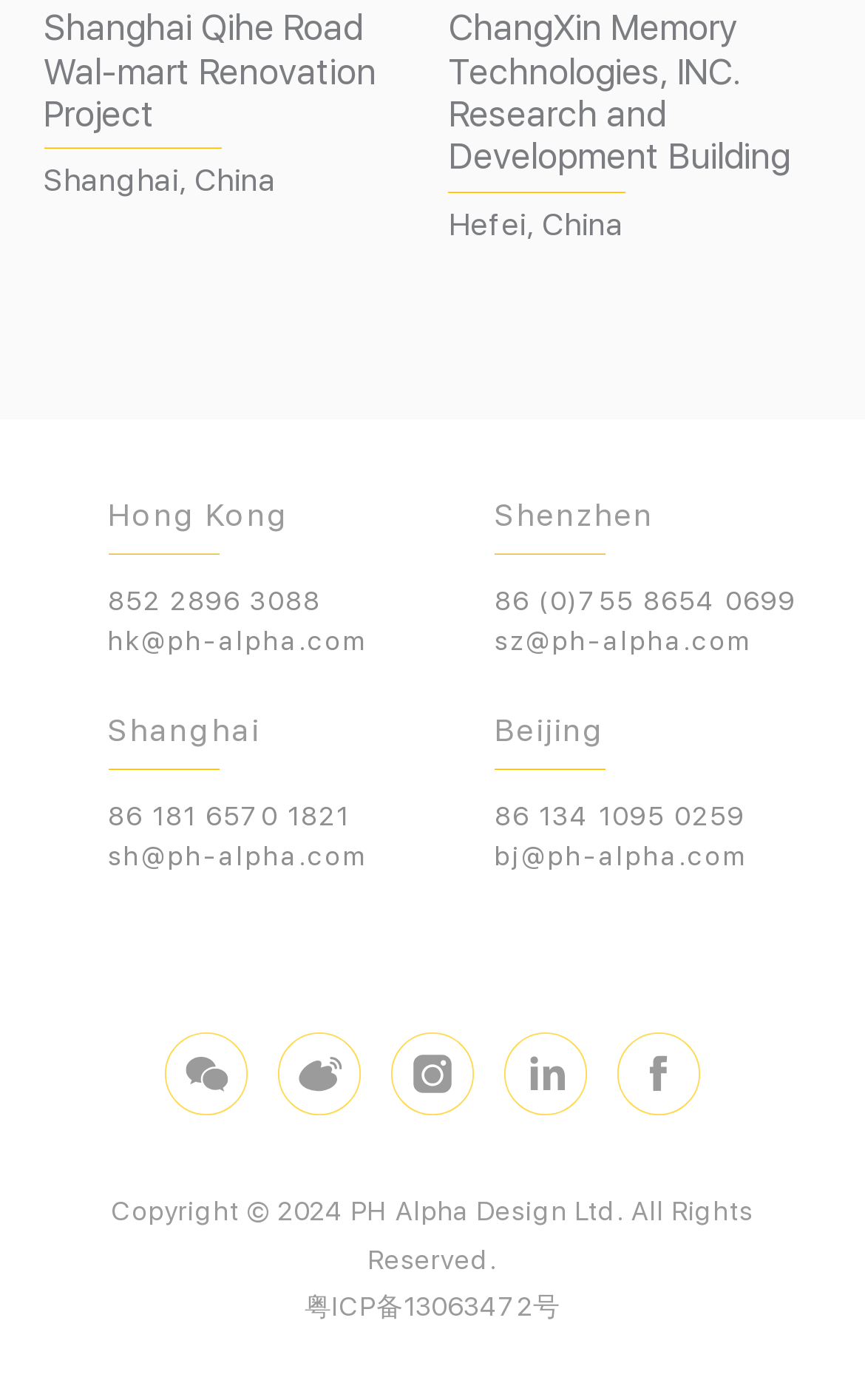Could you highlight the region that needs to be clicked to execute the instruction: "Follow on WeChat"?

[0.19, 0.737, 0.287, 0.797]